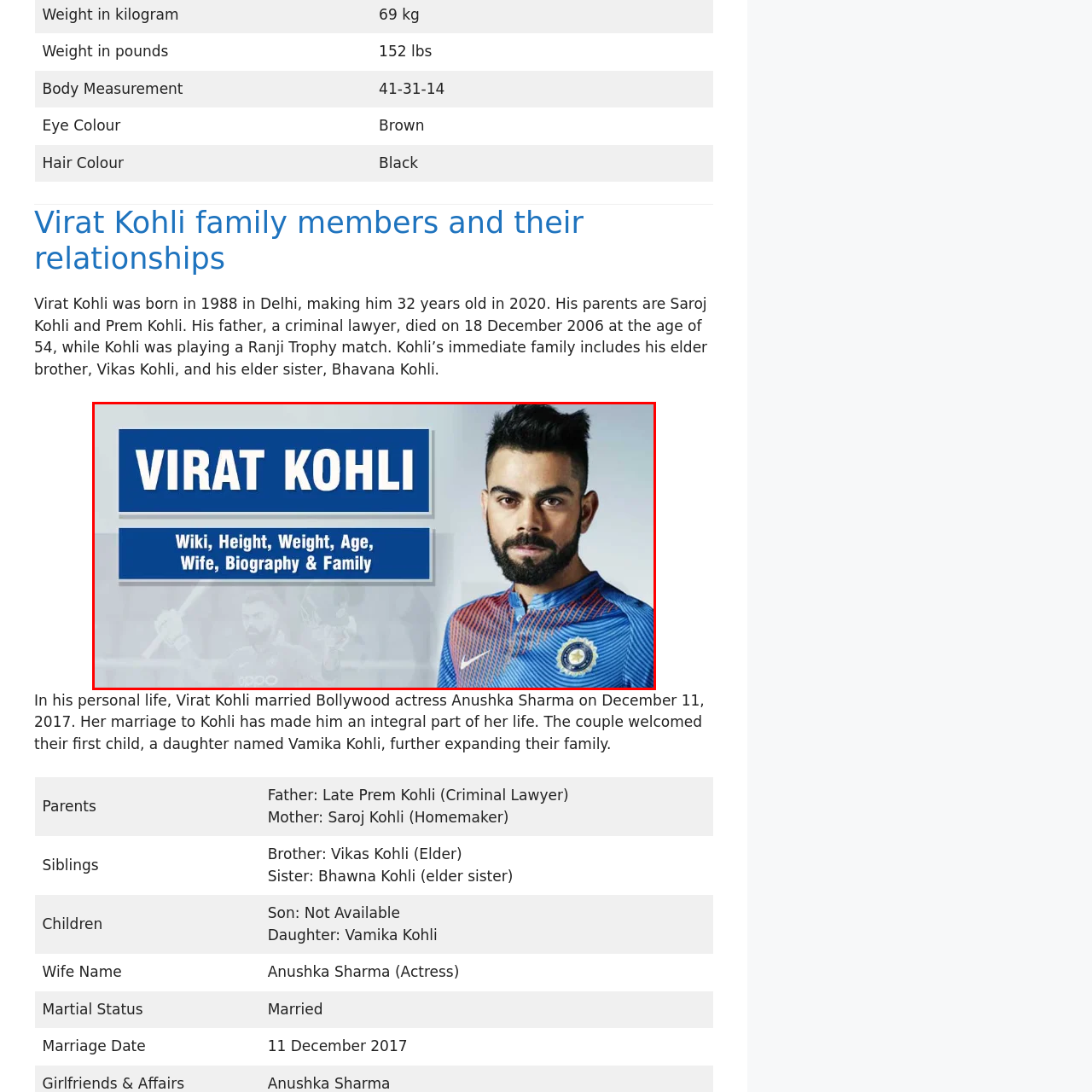Focus on the section encased in the red border, What is the color of the jersey worn by Virat Kohli? Give your response as a single word or phrase.

Indian national team's jersey